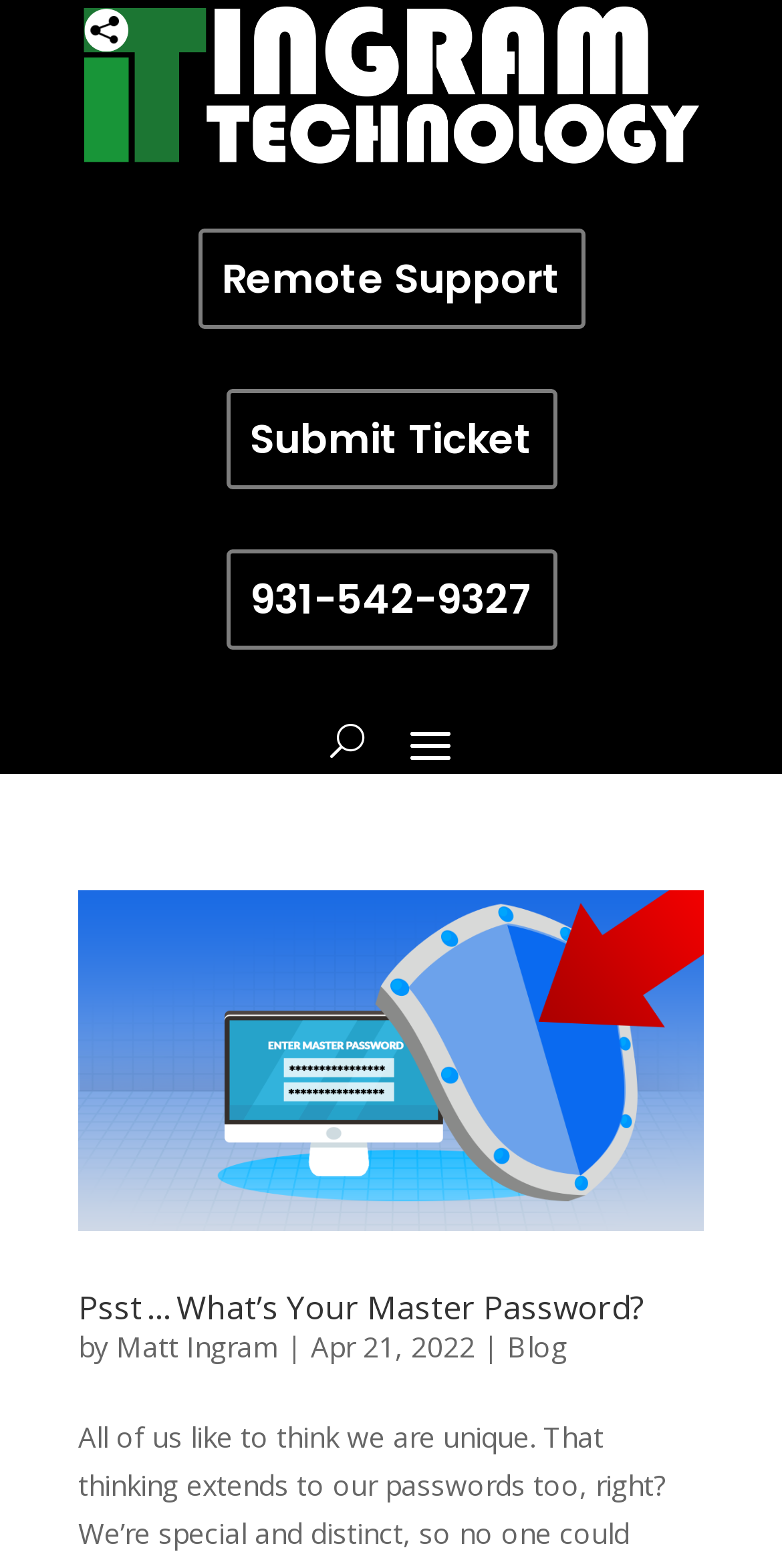Offer an in-depth caption of the entire webpage.

The webpage appears to be a blog post or article page from Ingram Technology. At the top, there is a large image with the company's logo, taking up most of the width. Below the logo, there are three links: "Remote Support", "Submit Ticket", and a phone number "931-542-9327", aligned horizontally and centered on the page.

To the right of these links, there is a button with the letter "U" on it. Below the button, there is a section with a heading that reads "Psst… What’s Your Master Password?". This section contains an image with the same title, and a link with the same text. There is also a subheading that reads "by Matt Ingram | Apr 21, 2022", indicating the author and date of the post. 

Further down, there is a link to the "Blog" section, located at the bottom right of the page. Overall, the page has a simple layout with a focus on the main article content.